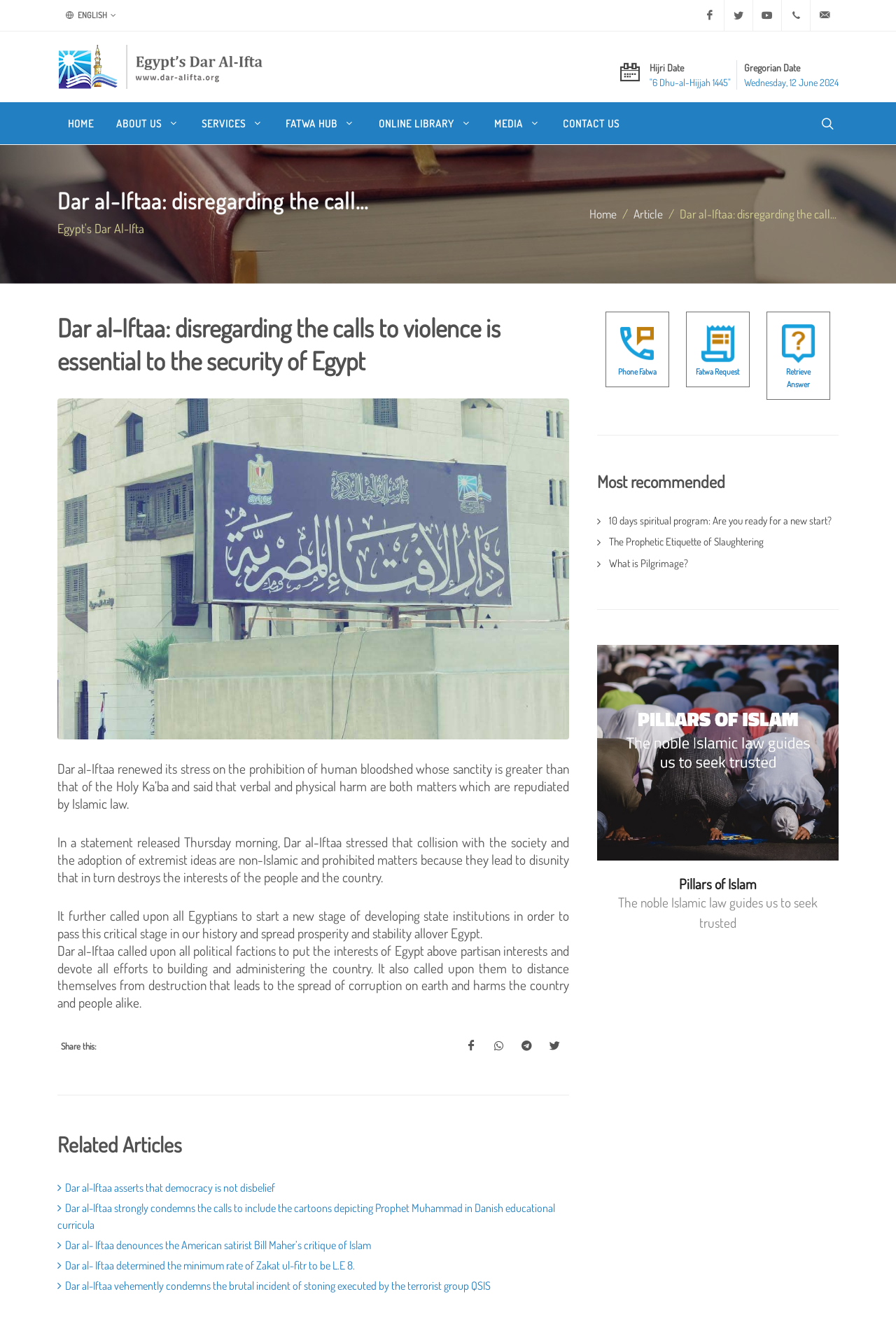What is the purpose of the 'Phone Fatwa' link?
Using the information presented in the image, please offer a detailed response to the question.

I found the answer by looking at the 'Phone Fatwa' link and inferring its purpose based on the context of the webpage, which is related to Islamic law and fatwas.